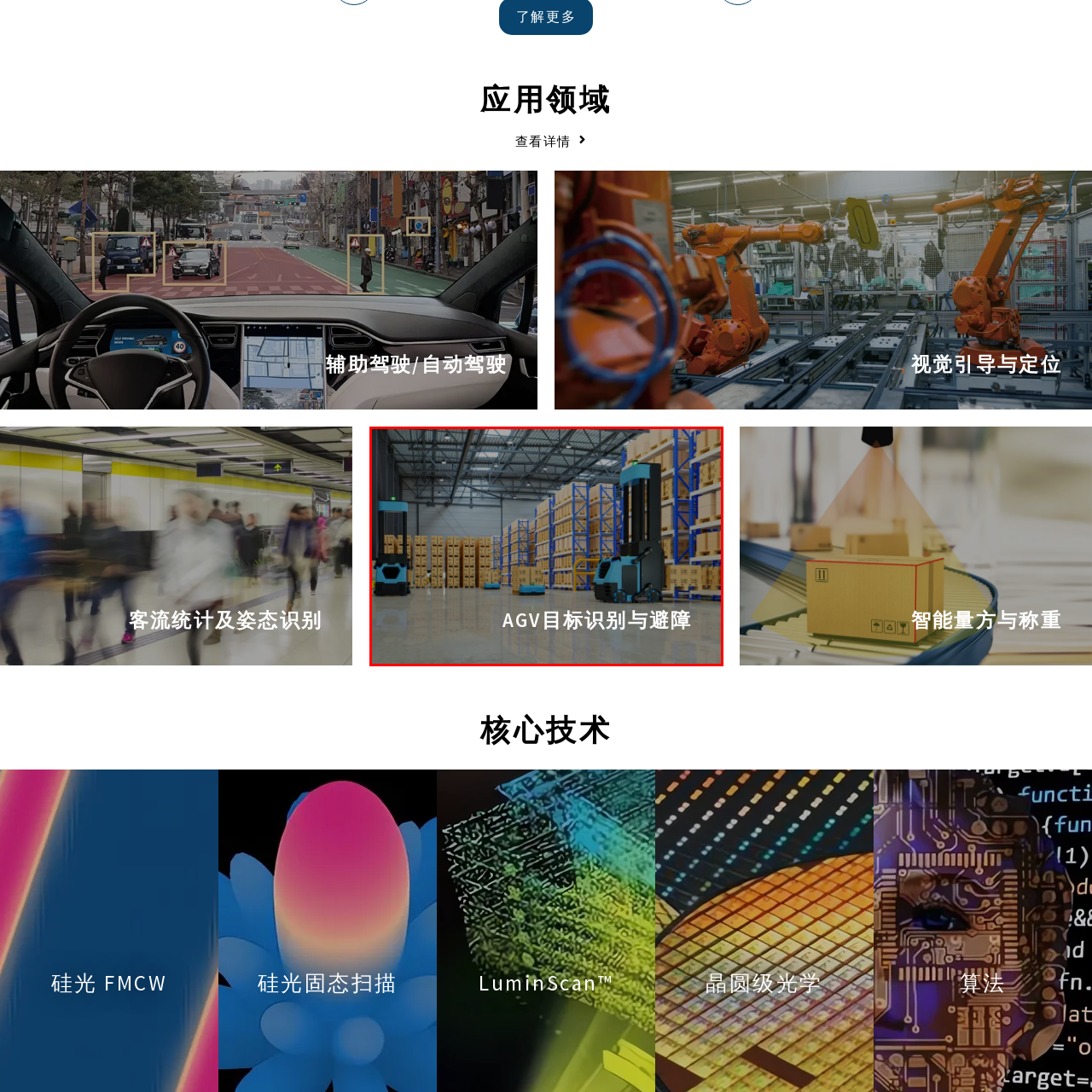Please provide a comprehensive description of the image that is enclosed within the red boundary.

The image showcases a modern warehouse environment featuring automated guided vehicles (AGVs) designed for obstacle avoidance and target identification. These AGVs are strategically positioned among rows of neatly stacked wooden pallets, illustrating the efficient use of space in logistics. Prominent in the foreground is a blue and black AGV, equipped with advanced sensors, emphasizing the integration of technology in warehouse operations. The background reveals additional AGVs maneuvering along the aisles, highlighting their role in enhancing operational efficiency and safety in the handling of goods. The caption in Chinese, "AGV目标识别与避障," translates to "AGV Target Identification and Obstacle Avoidance," encapsulating the focus of the image on these automated systems' capabilities within the logistics sector.